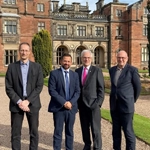Reply to the question below using a single word or brief phrase:
What is the purpose of the gathering?

Advancing medical education